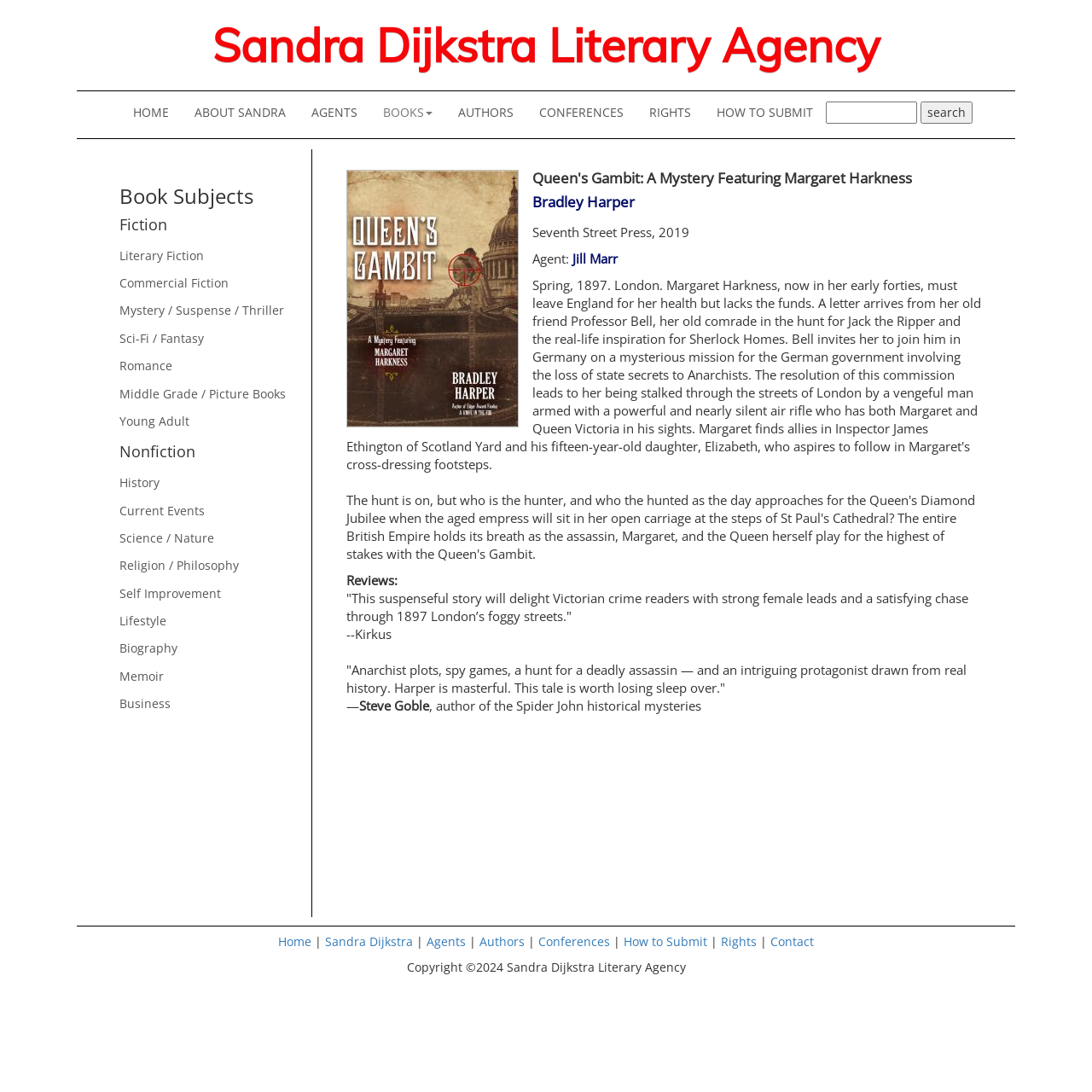What is the copyright year of the webpage?
Look at the screenshot and give a one-word or phrase answer.

2024